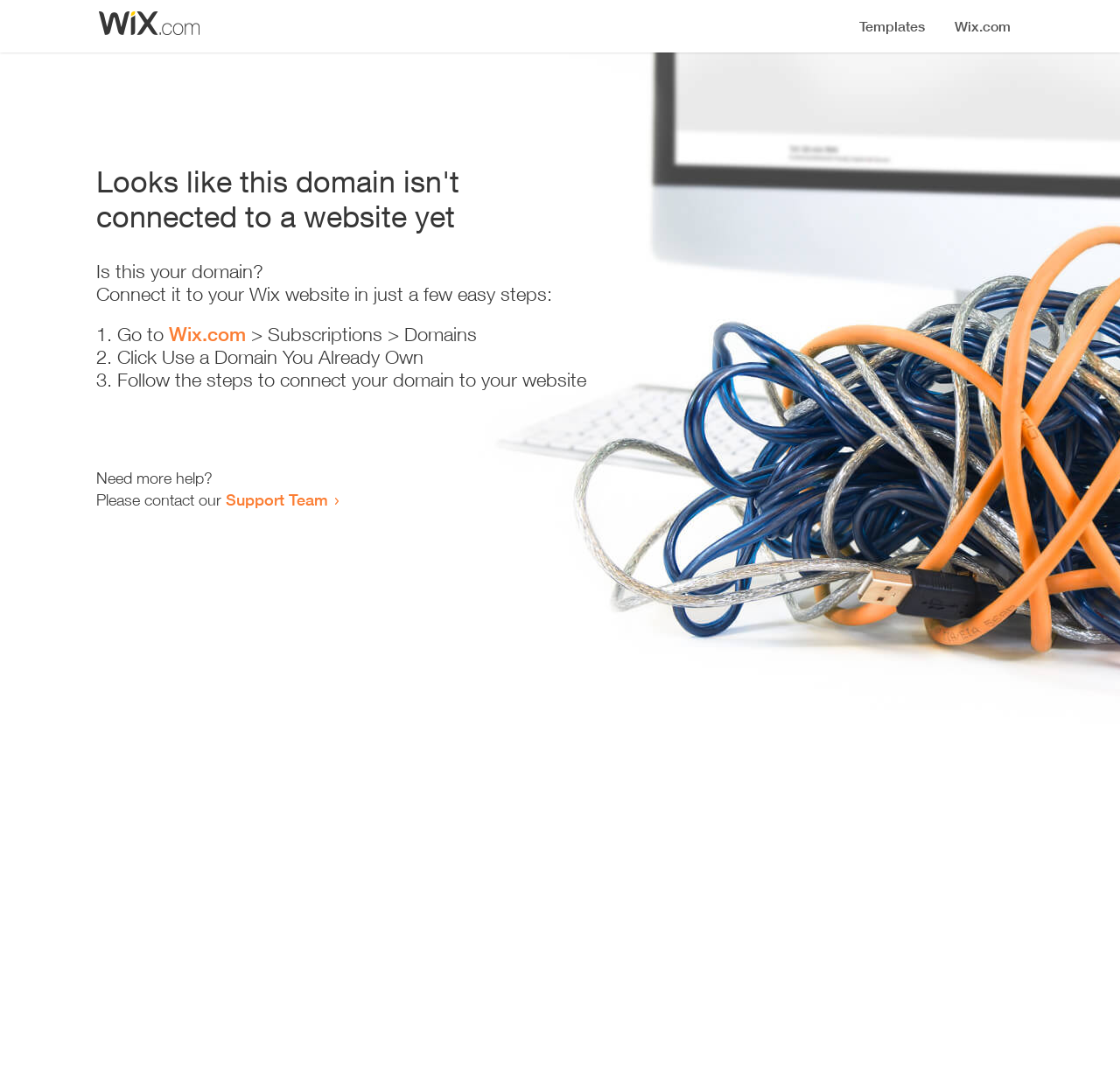What is the current state of the website?
Give a detailed response to the question by analyzing the screenshot.

The webpage displays an error message, indicating that the website is not functioning properly or is not set up correctly.